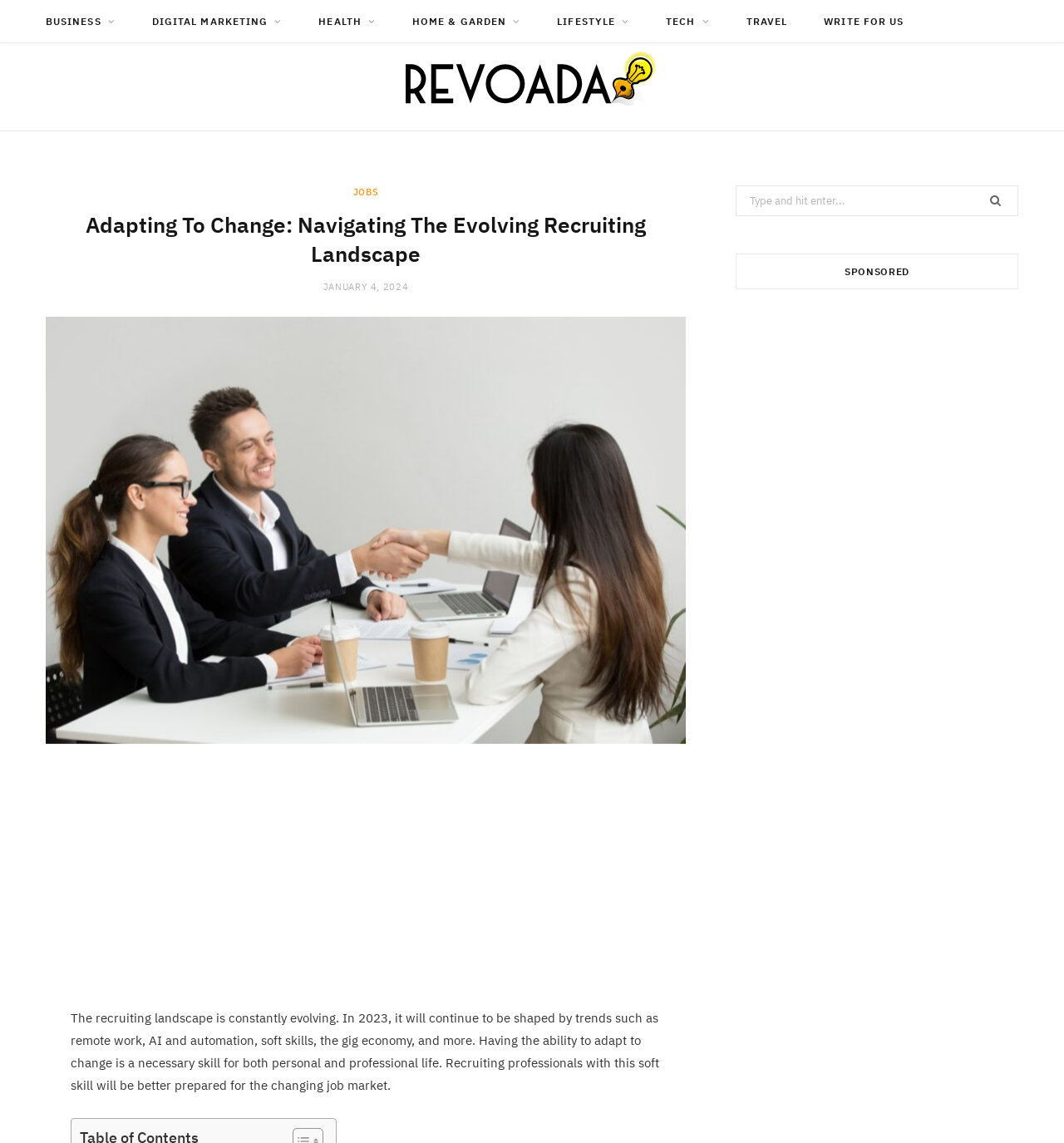Please find the bounding box coordinates of the element that needs to be clicked to perform the following instruction: "Click on BUSINESS category". The bounding box coordinates should be four float numbers between 0 and 1, represented as [left, top, right, bottom].

[0.027, 0.0, 0.124, 0.038]